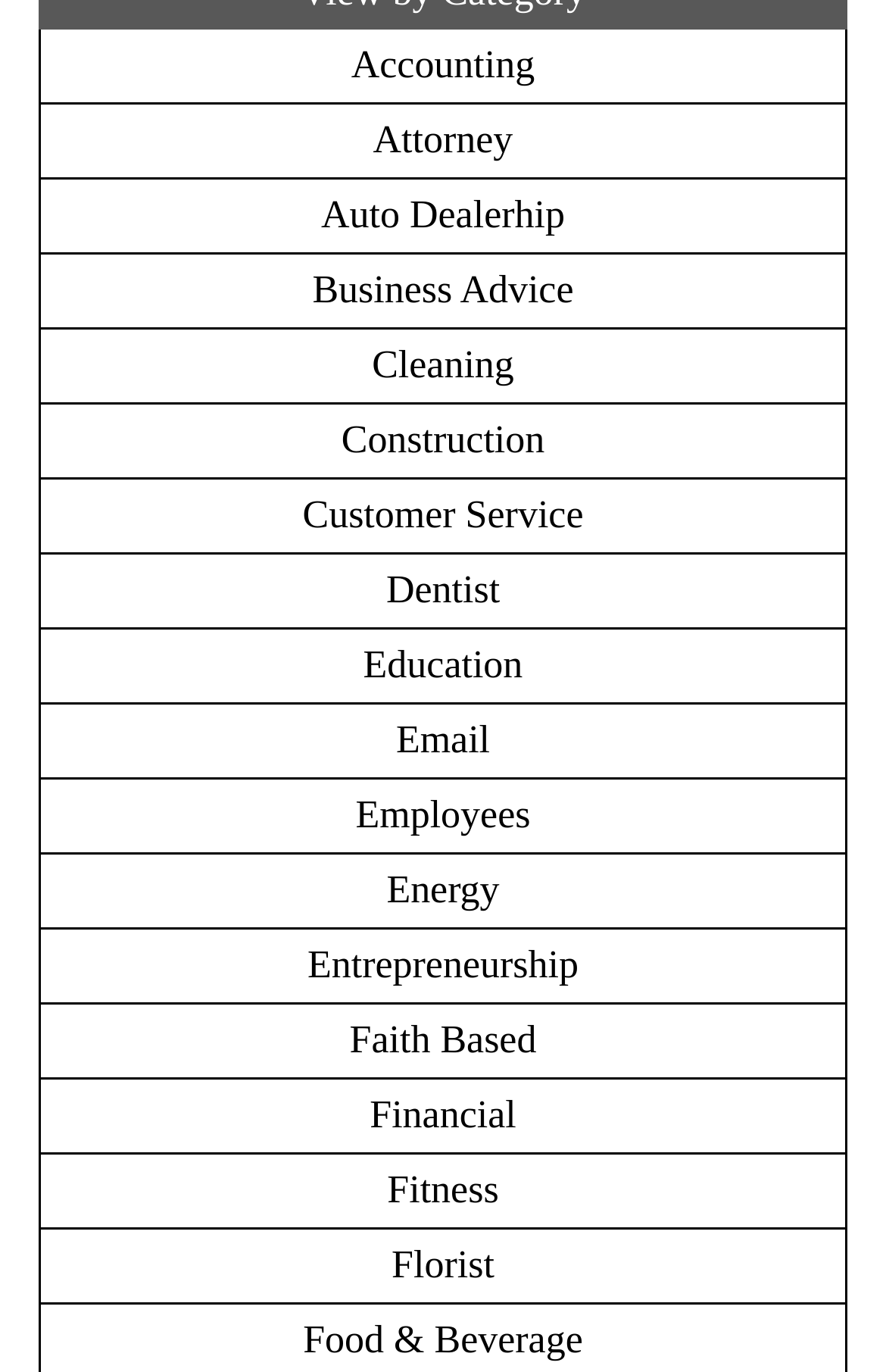Given the description: "Email", determine the bounding box coordinates of the UI element. The coordinates should be formatted as four float numbers between 0 and 1, [left, top, right, bottom].

[0.447, 0.524, 0.553, 0.555]